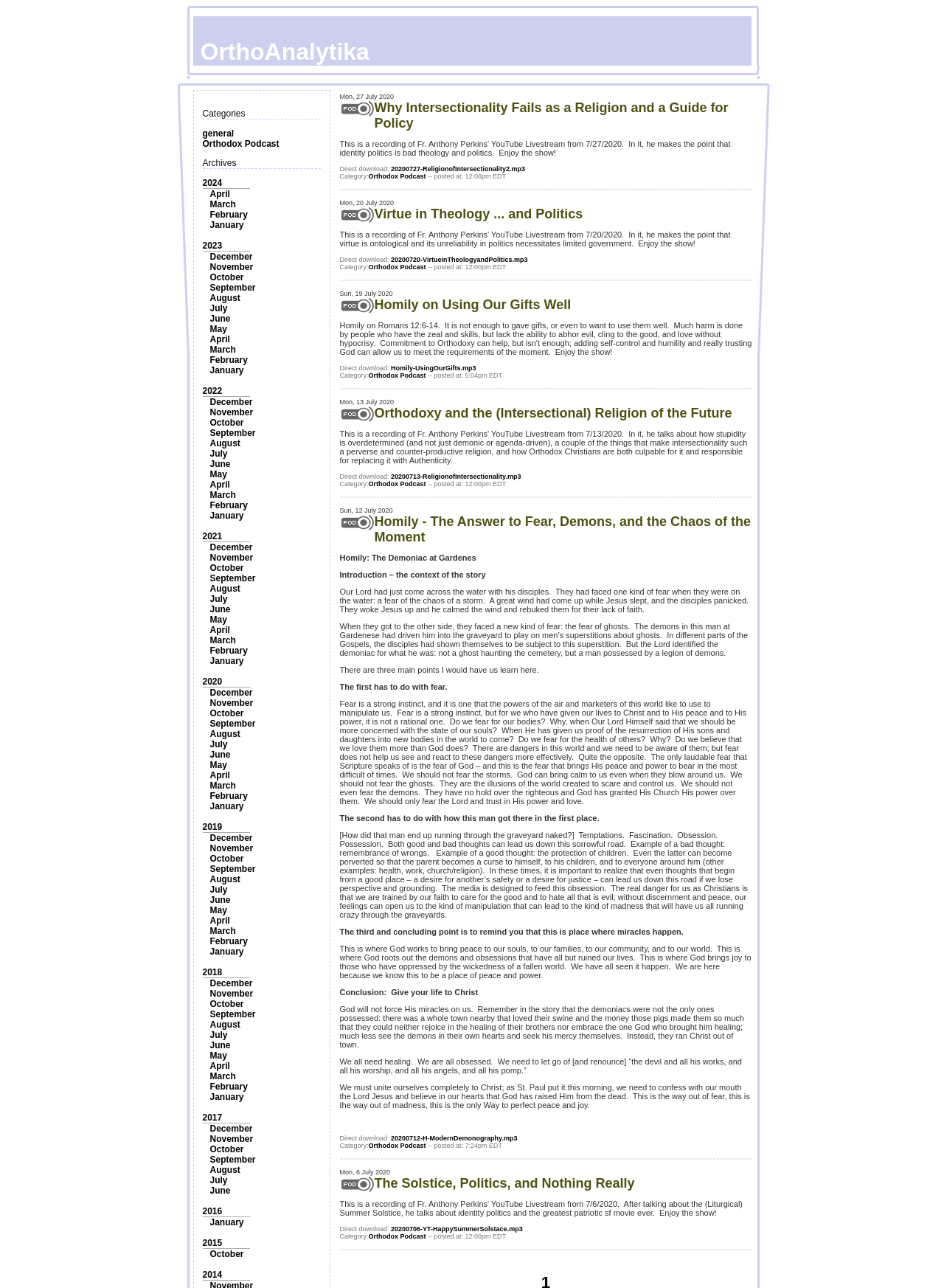What is the earliest year available in the archives?
Look at the screenshot and respond with a single word or phrase.

2018